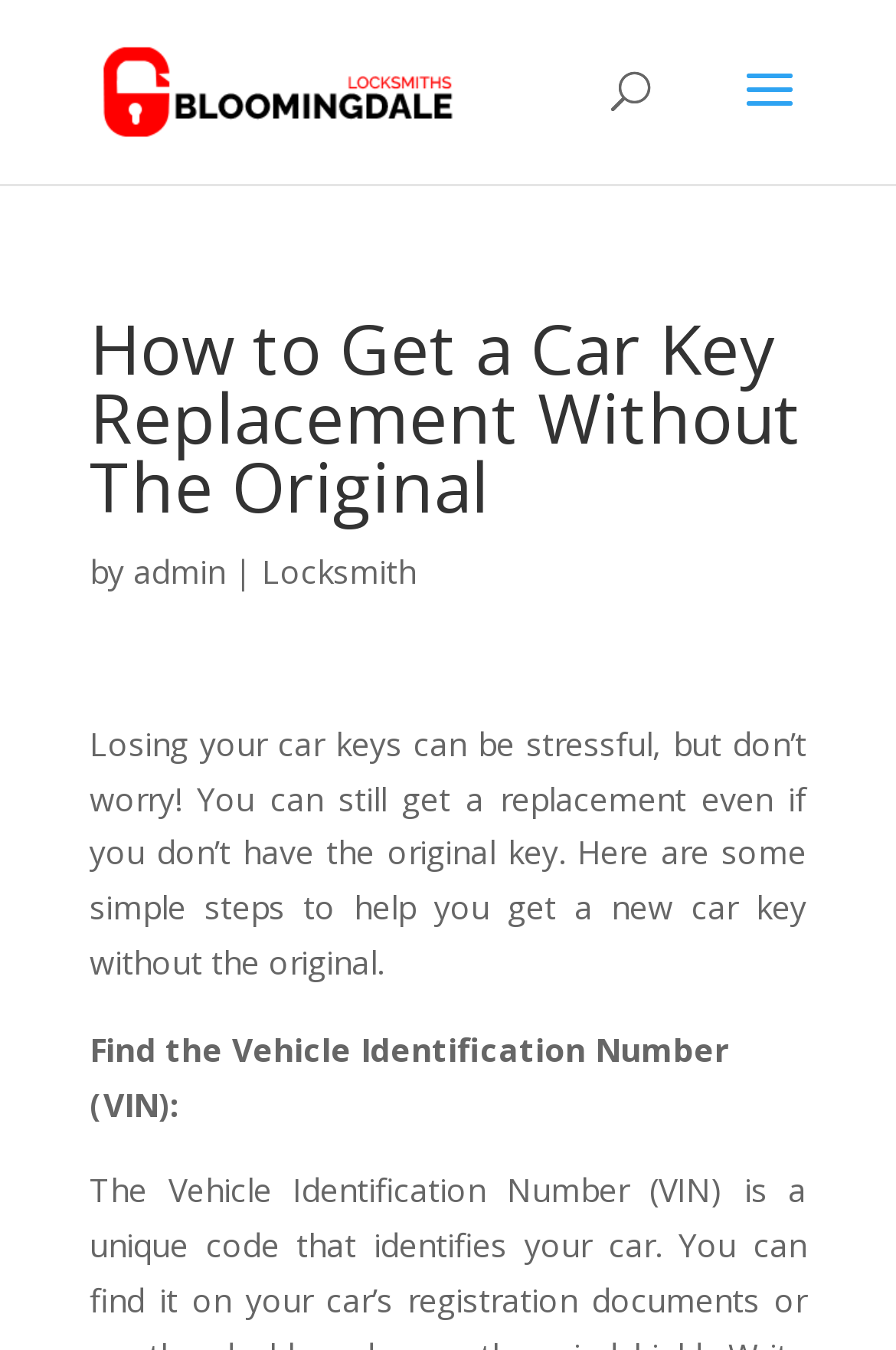What is the bounding box coordinate of the search bar? Analyze the screenshot and reply with just one word or a short phrase.

[0.5, 0.0, 0.9, 0.002]